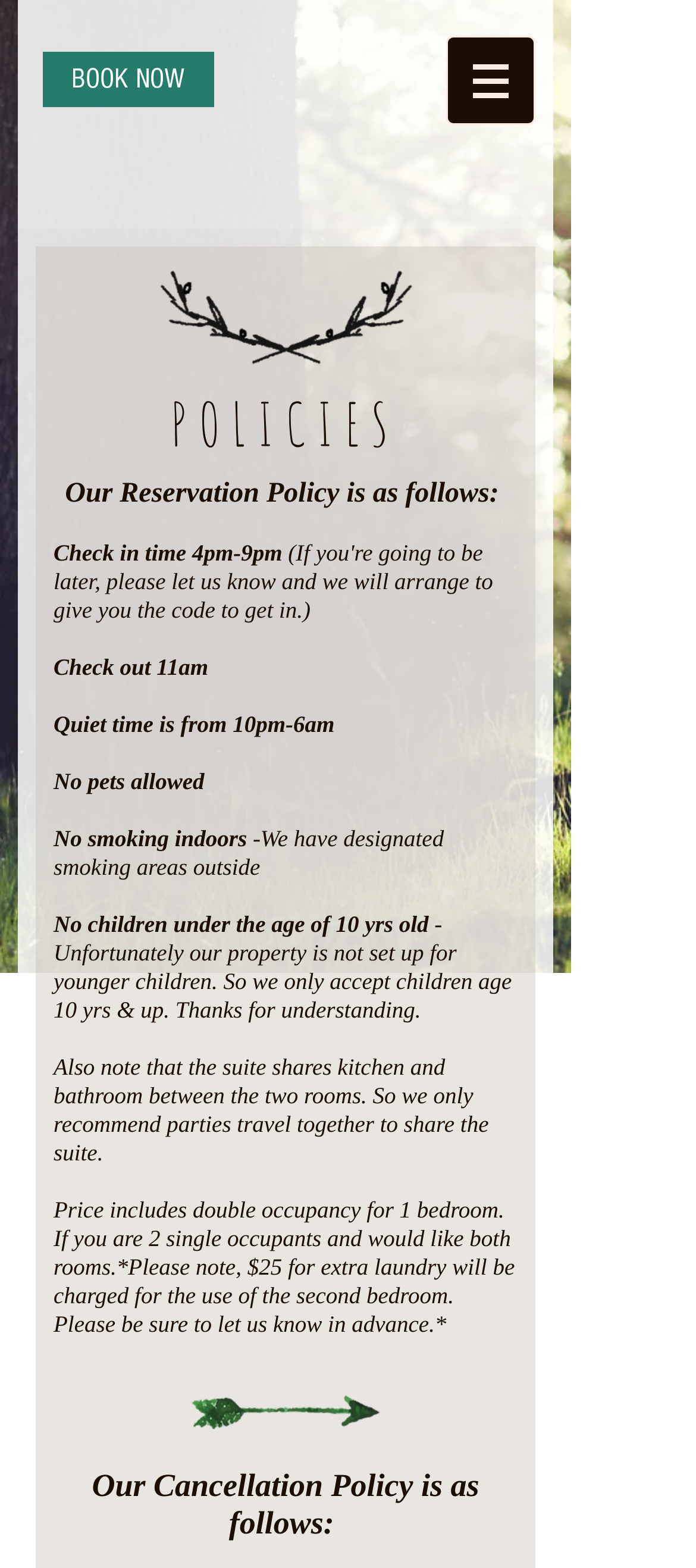Analyze the image and give a detailed response to the question:
What is the check-in time?

I found the check-in time by looking at the text 'Check in time 4pm-9pm' which is located at the top of the page, below the 'POLICIES' heading.